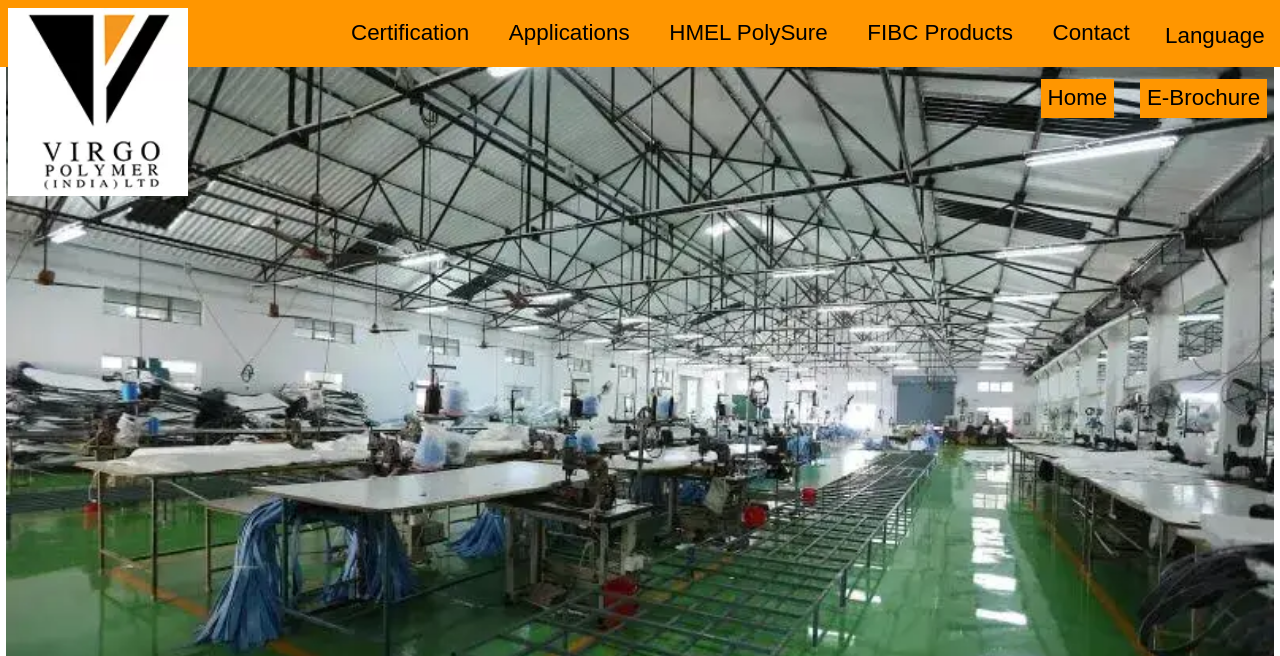Respond to the question below with a concise word or phrase:
How many links are there in the top navigation bar?

5